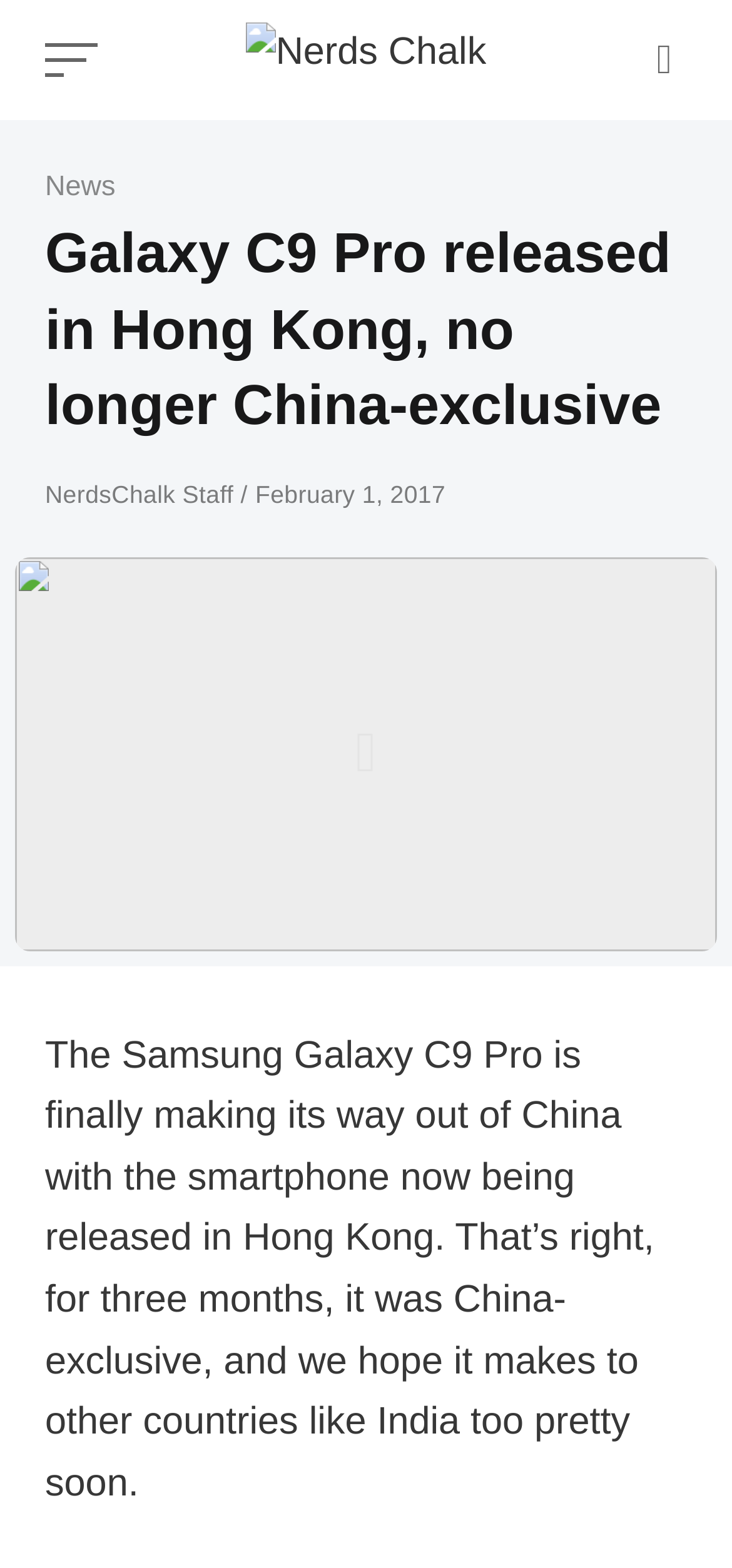Construct a comprehensive description capturing every detail on the webpage.

The webpage is about the release of the Samsung Galaxy C9 Pro in Hong Kong, after being exclusive to China for three months. At the top left corner, there is a button to open or close the menu. Next to it, there is a link to "Nerds Chalk" with an accompanying image. On the top right corner, there is another button to open or close the search function.

Below the top navigation bar, there is a header section that spans the entire width of the page. It contains a category label, a link to "News", a heading that summarizes the article, an author label, a link to the author "NerdsChalk Staff", a published date label, and a specific date "February 1, 2017". 

Below the header section, there is a large figure that takes up the full width of the page. Underneath the figure, there is a block of text that summarizes the article, stating that the Samsung Galaxy C9 Pro is now available in Hong Kong after being exclusive to China for three months, and expressing hope that it will be released in other countries like India soon.